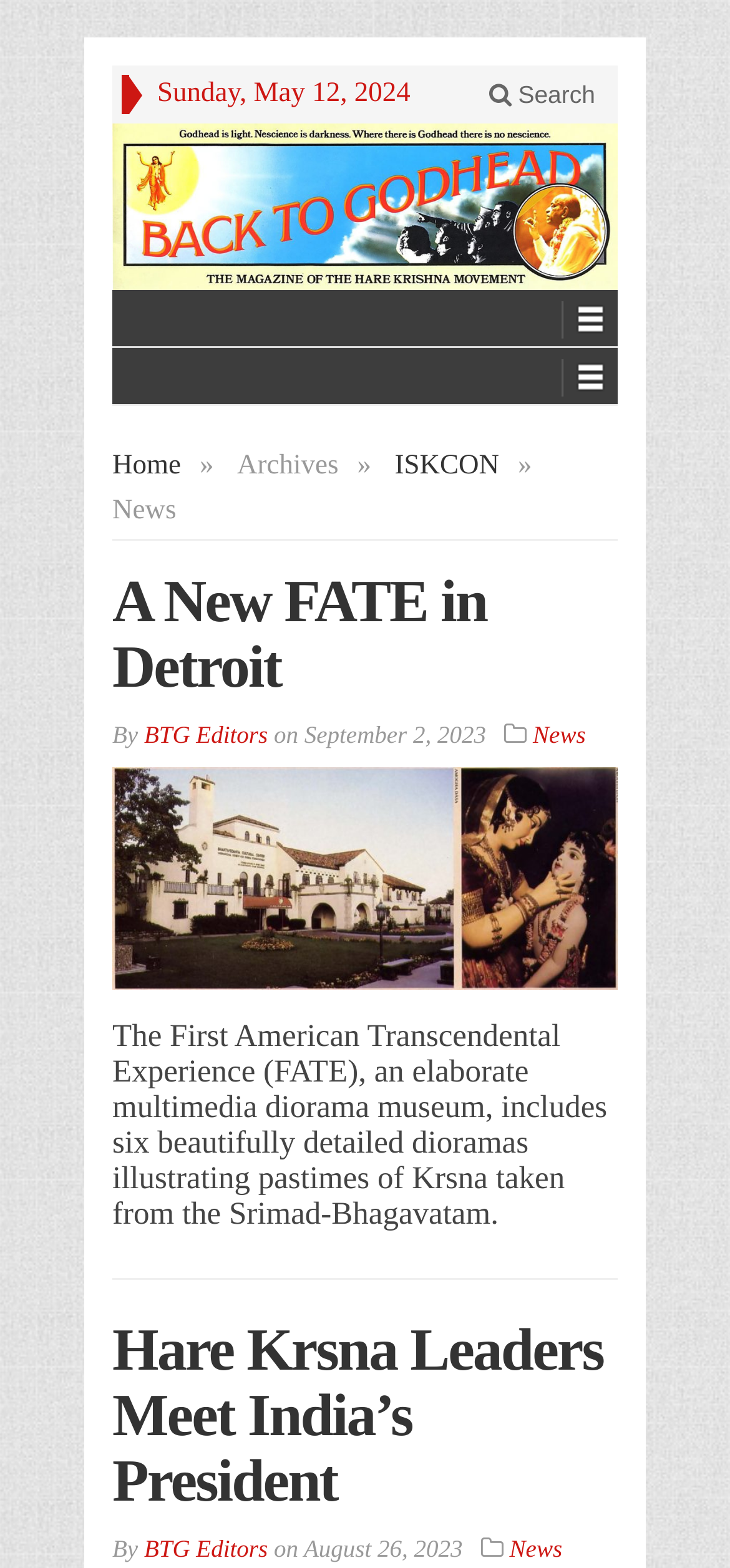Predict the bounding box coordinates for the UI element described as: "Celebrating 25 Years". The coordinates should be four float numbers between 0 and 1, presented as [left, top, right, bottom].

None